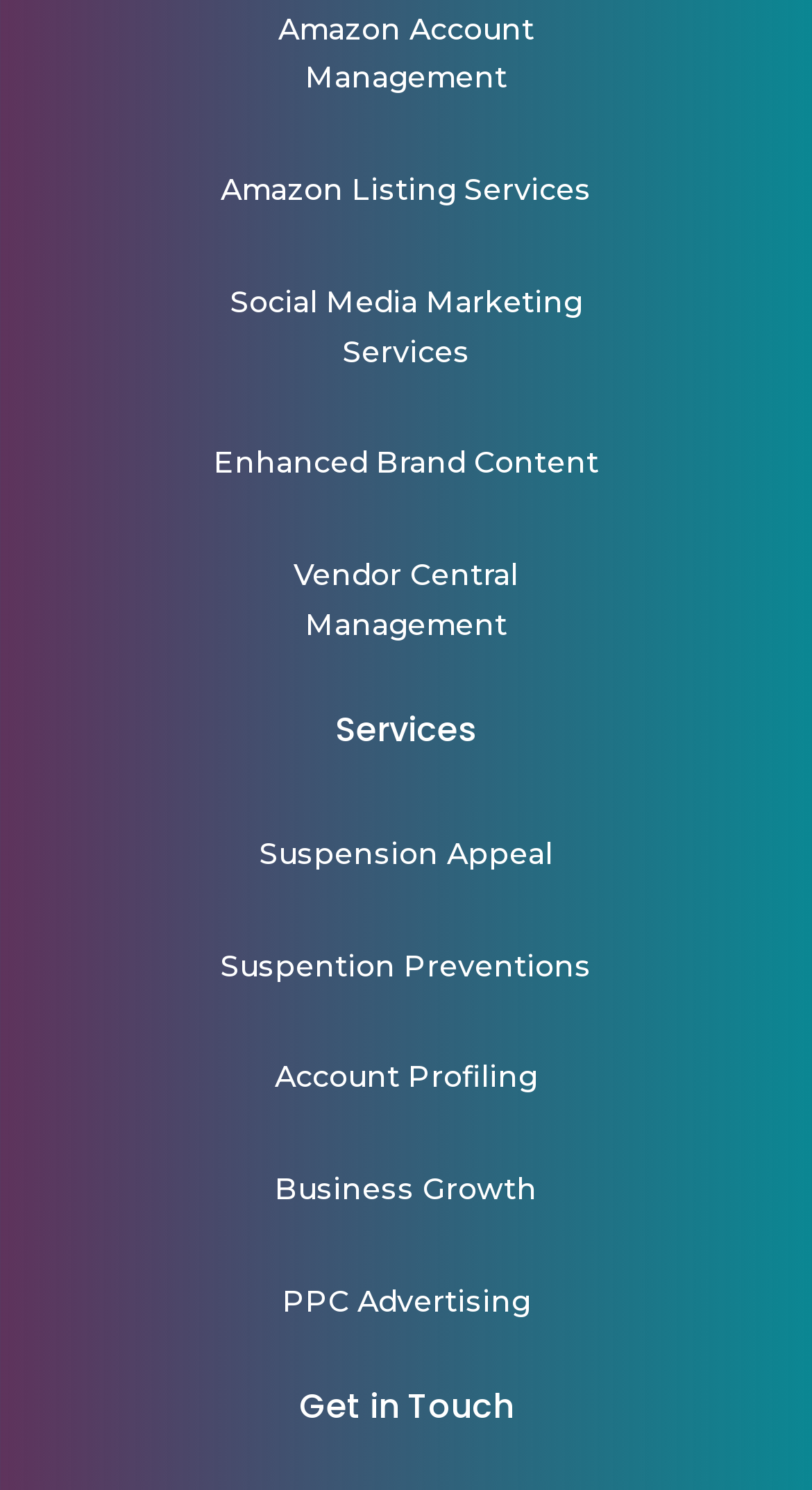Could you highlight the region that needs to be clicked to execute the instruction: "View Services"?

[0.256, 0.479, 0.744, 0.515]